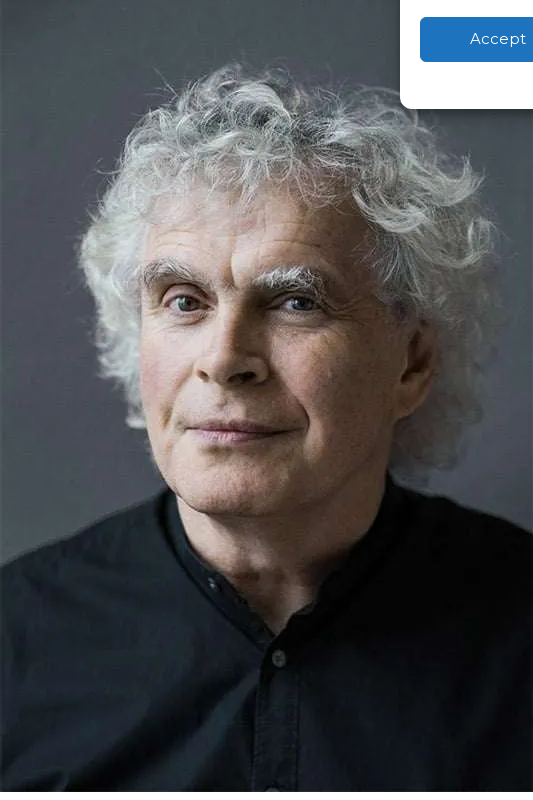What is the dominant color of Sir Simon Rattle's attire?
Give a detailed and exhaustive answer to the question.

The caption states that Sir Simon Rattle is 'dressed in black', implying that the primary color of his clothing is black.